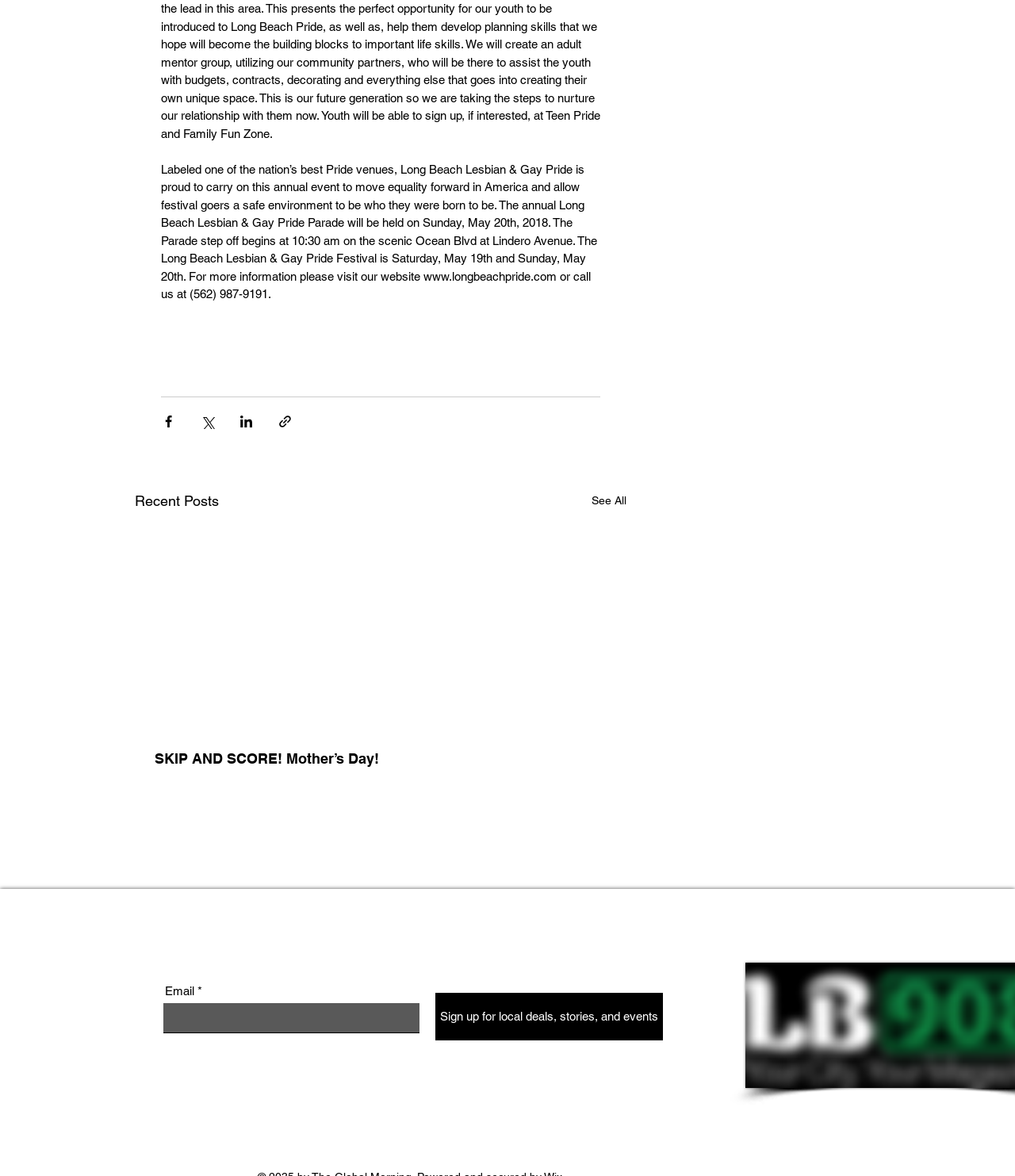Determine the bounding box for the described UI element: "SKIP AND SCORE! Mother’s Day!".

[0.134, 0.45, 0.487, 0.691]